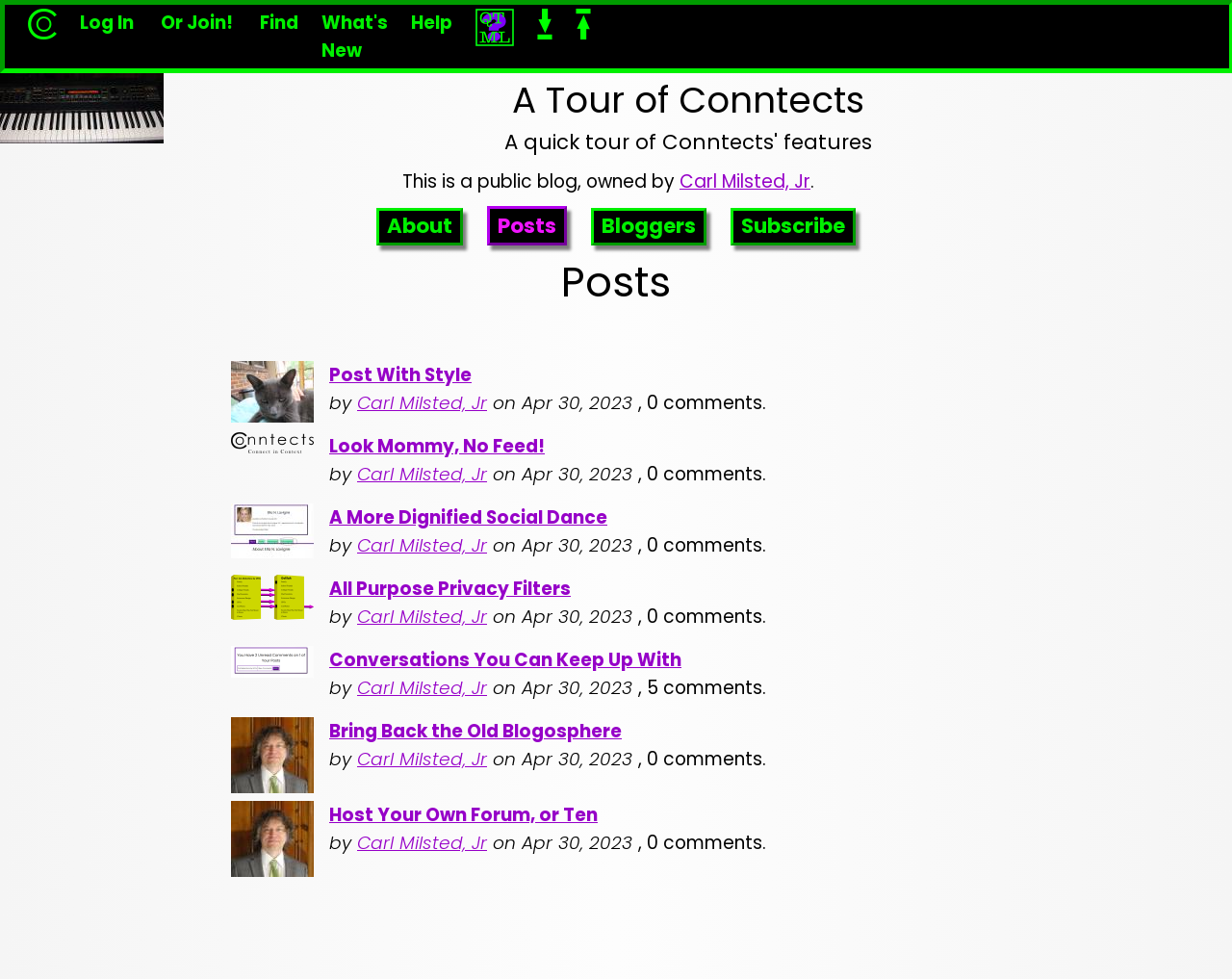What is the date of the post 'Conversations You Can Keep Up With'?
Using the image, provide a concise answer in one word or a short phrase.

Apr 30, 2023